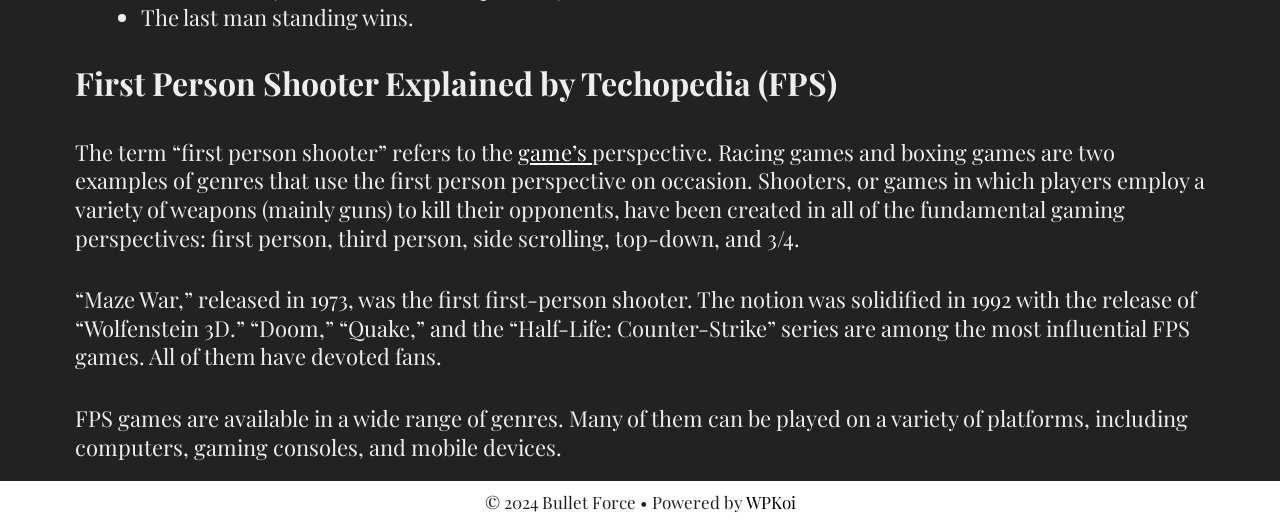What is the first first-person shooter game?
Relying on the image, give a concise answer in one word or a brief phrase.

Maze War